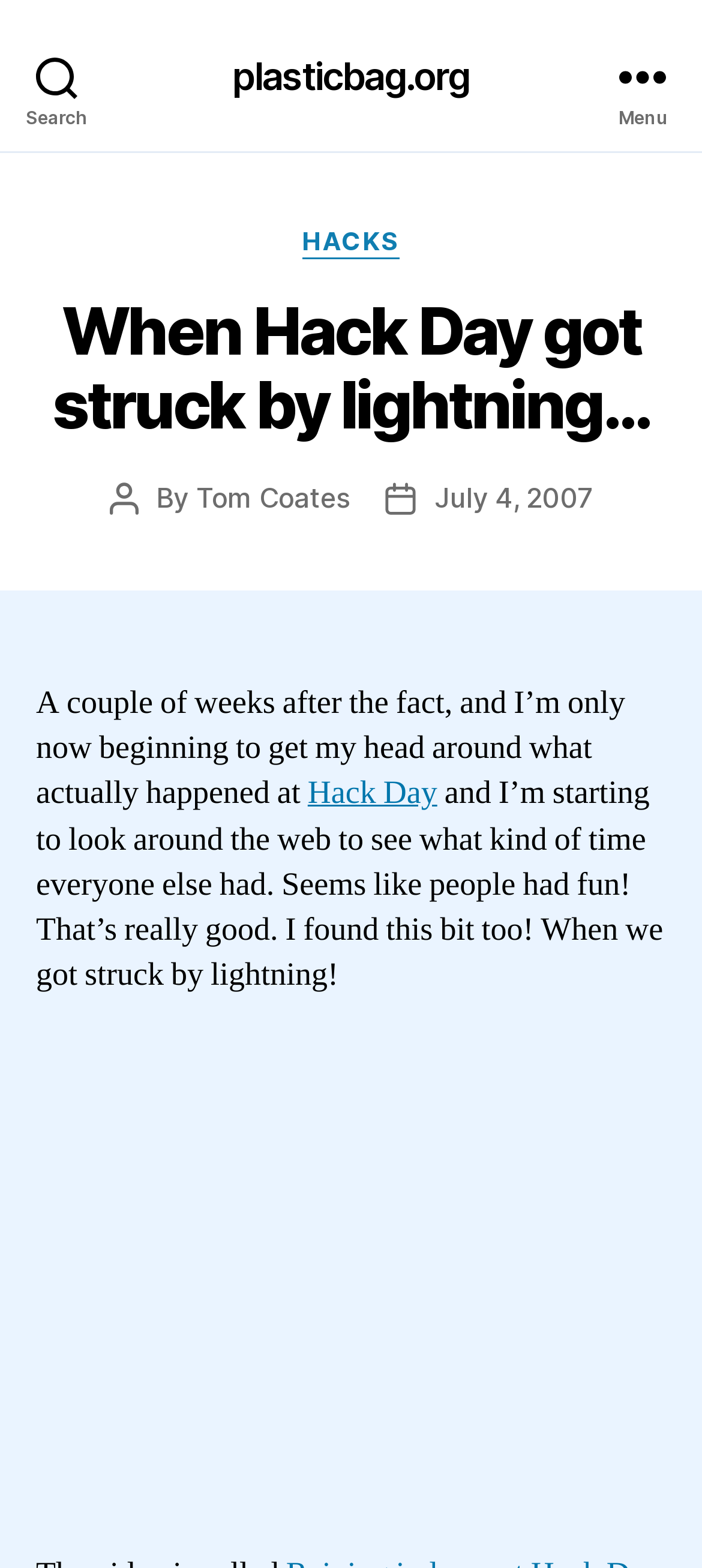What event is the post about?
Please provide a detailed answer to the question.

I found the event by reading the main heading and the text below it. The text mentions 'Hack Day' and 'lightning', which suggests that the post is about an event called Hack Day that was affected by lightning.